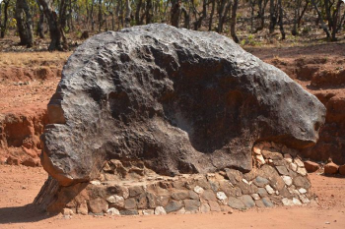Use the information in the screenshot to answer the question comprehensively: What type of attraction is the site part of?

The caption states that the site is part of a notable tourist attraction, offering an itinerary designed for those seeking to explore the breathtaking beauty and geological wonders of the region, which indicates that it is a tourist attraction.